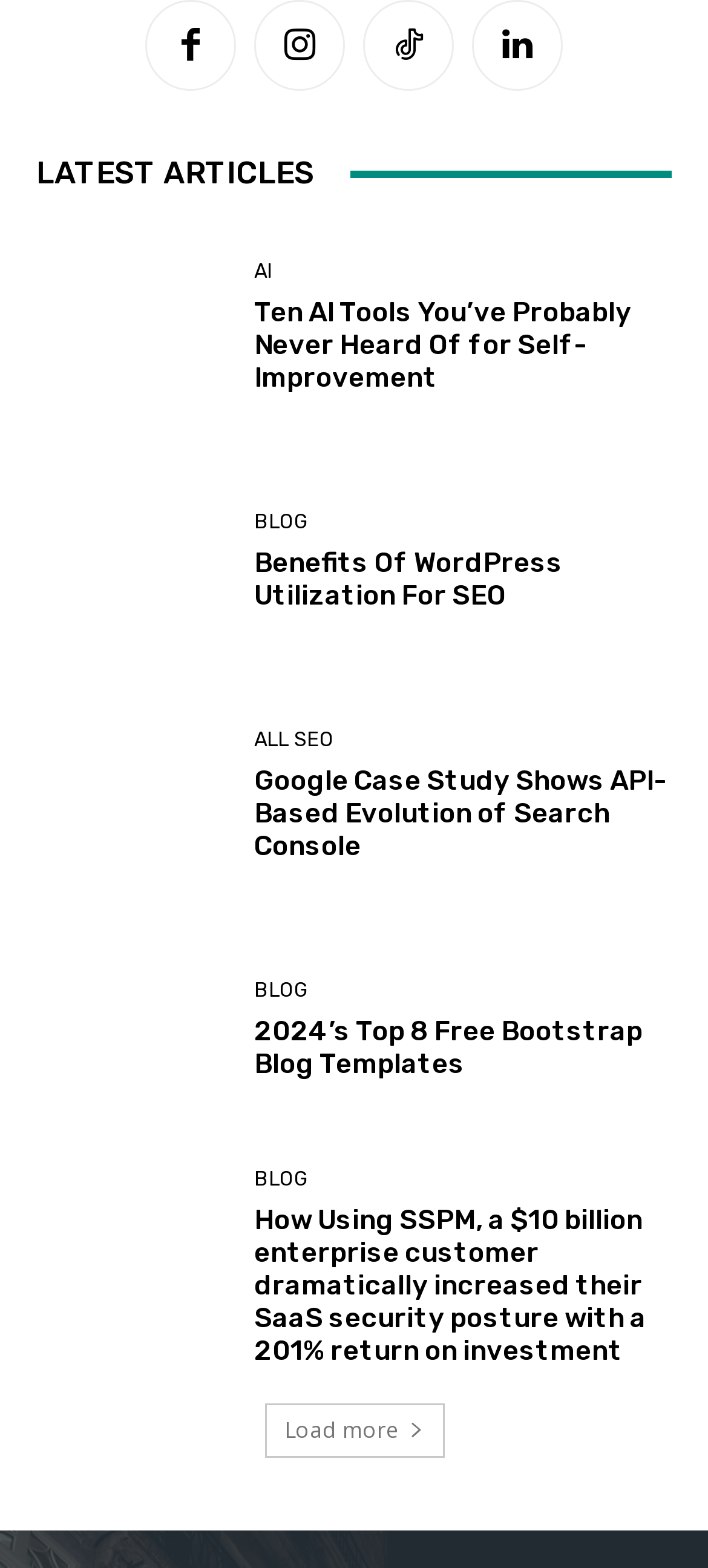Given the webpage screenshot, identify the bounding box of the UI element that matches this description: "Tiktok".

[0.513, 0.0, 0.641, 0.058]